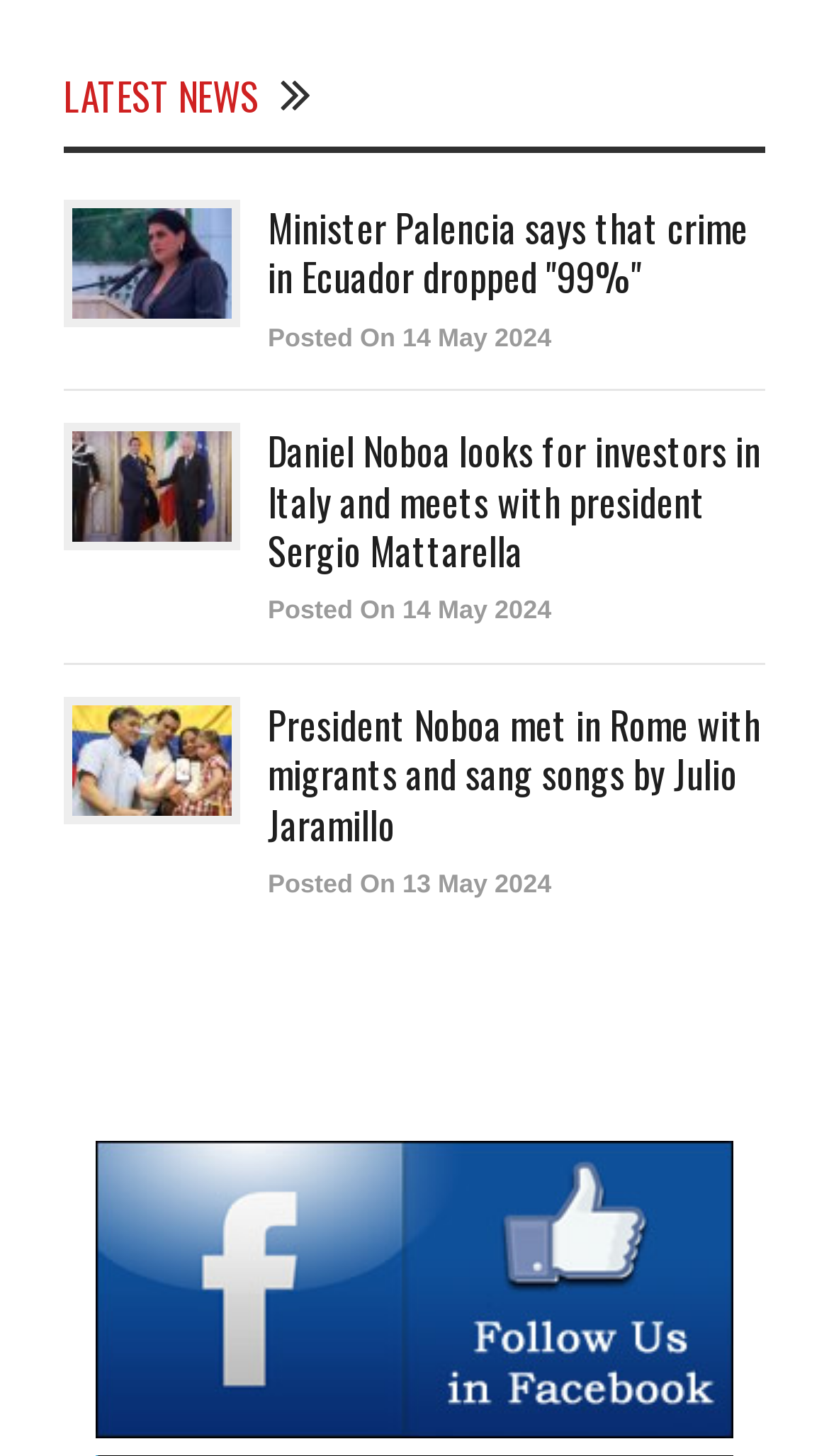Please specify the bounding box coordinates of the clickable section necessary to execute the following command: "Read about President Noboa meeting migrants in Rome".

[0.323, 0.479, 0.923, 0.584]